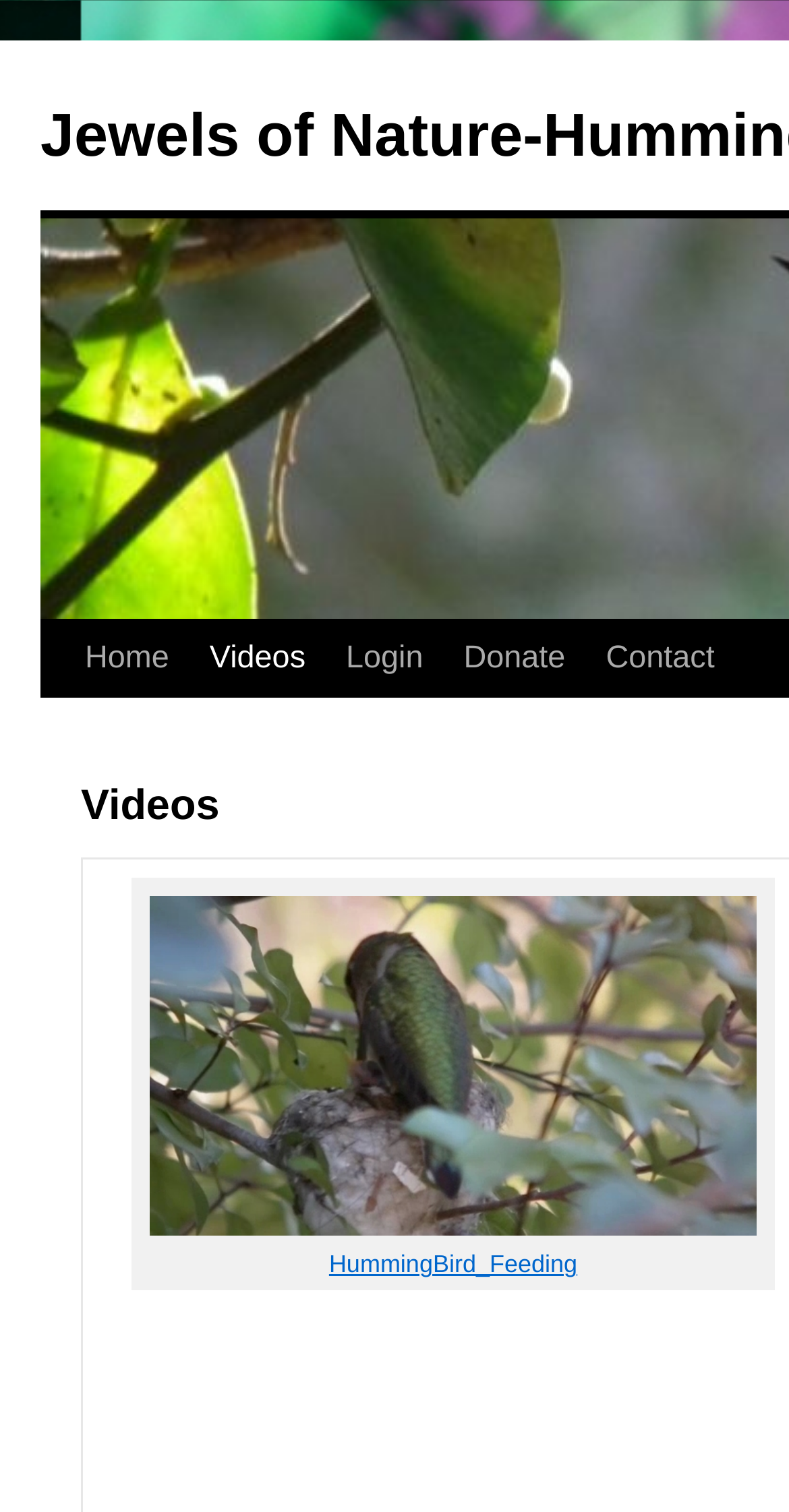Please find the bounding box for the UI component described as follows: "Login".

[0.375, 0.411, 0.508, 0.461]